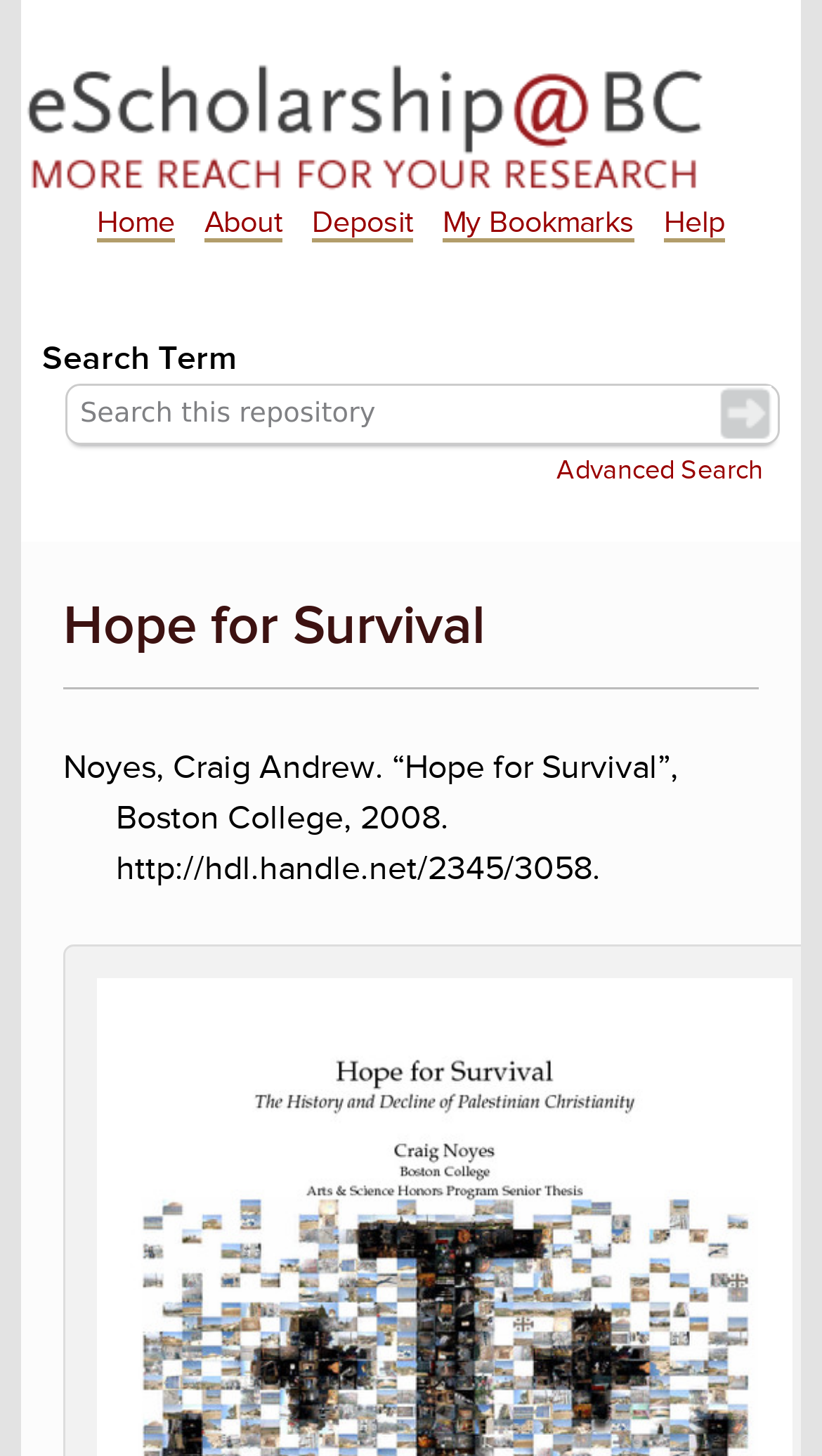Please locate the bounding box coordinates of the element that should be clicked to complete the given instruction: "go to home page".

[0.031, 0.041, 0.864, 0.135]